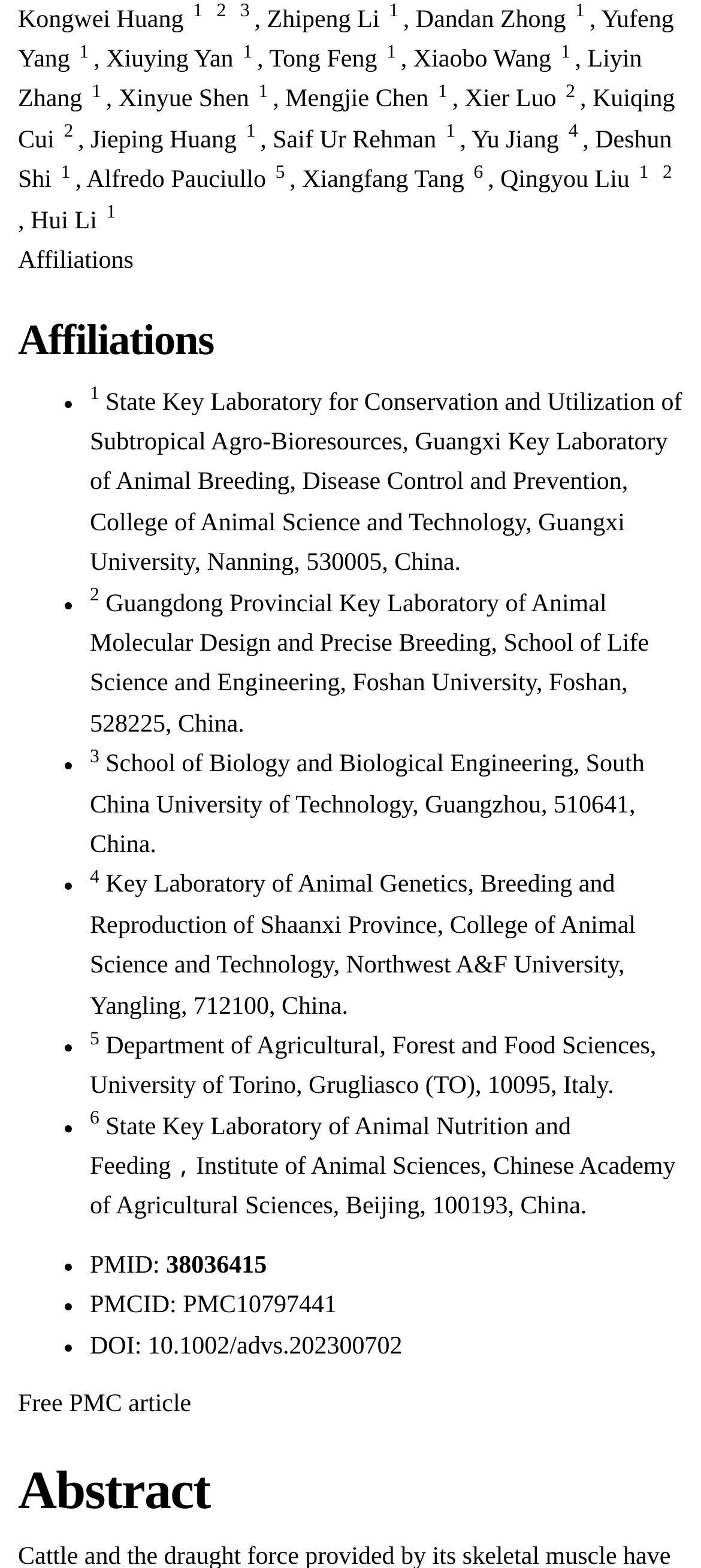Please specify the coordinates of the bounding box for the element that should be clicked to carry out this instruction: "Check the first citation". The coordinates must be four float numbers between 0 and 1, formatted as [left, top, right, bottom].

[0.269, 0.001, 0.296, 0.014]